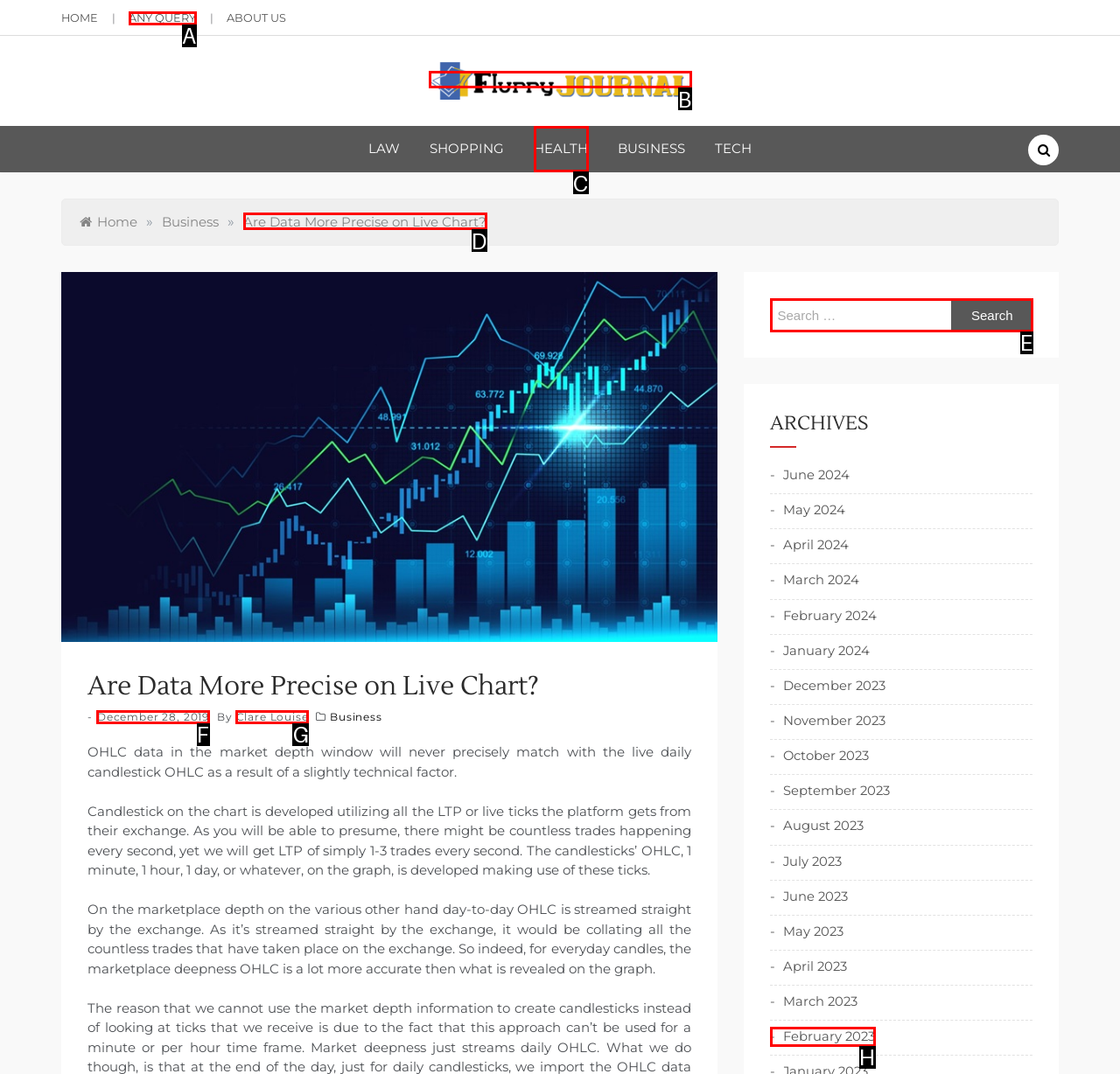Select the HTML element that best fits the description: parent_node: Flurry Journal
Respond with the letter of the correct option from the choices given.

B